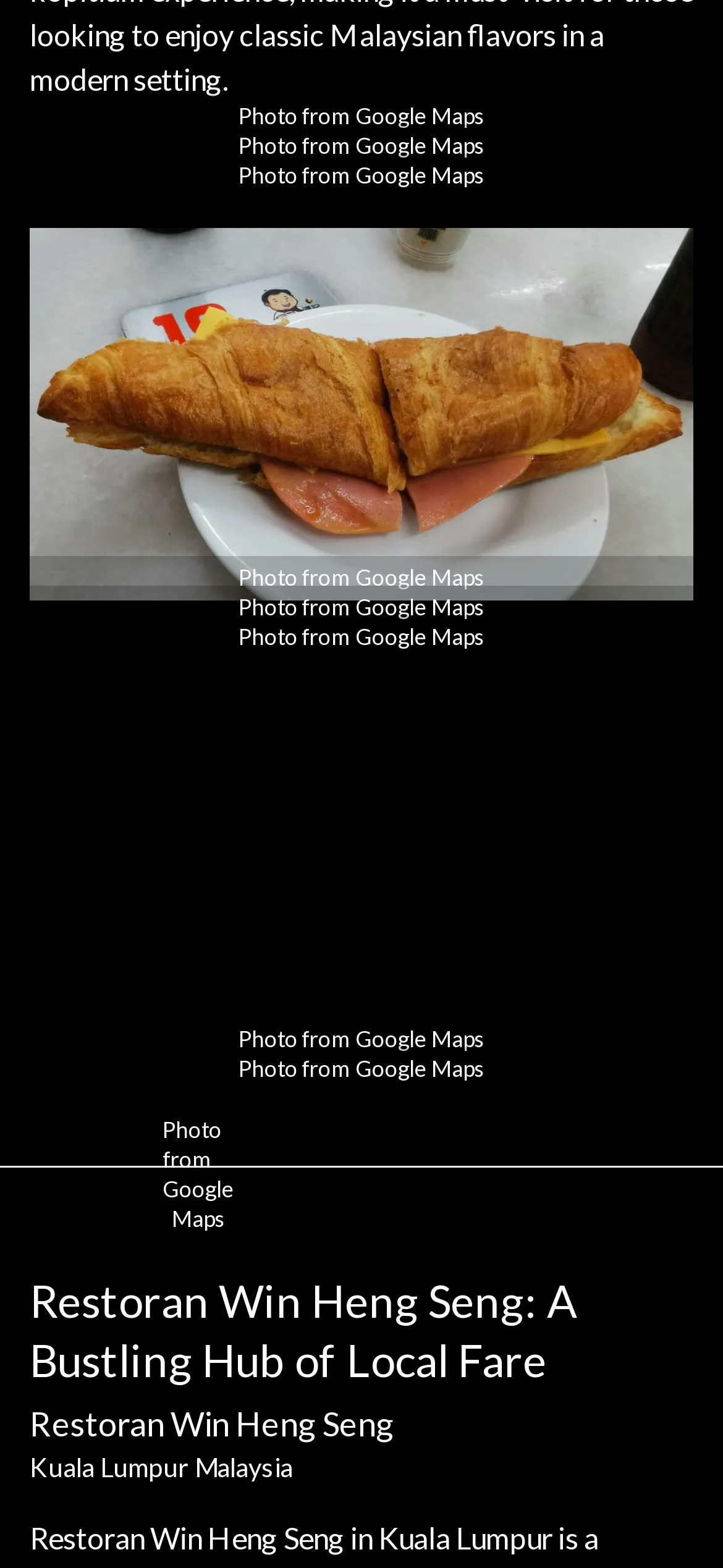Please identify the bounding box coordinates of the element's region that should be clicked to execute the following instruction: "View location on Google Maps". The bounding box coordinates must be four float numbers between 0 and 1, i.e., [left, top, right, bottom].

[0.225, 0.75, 0.325, 0.788]